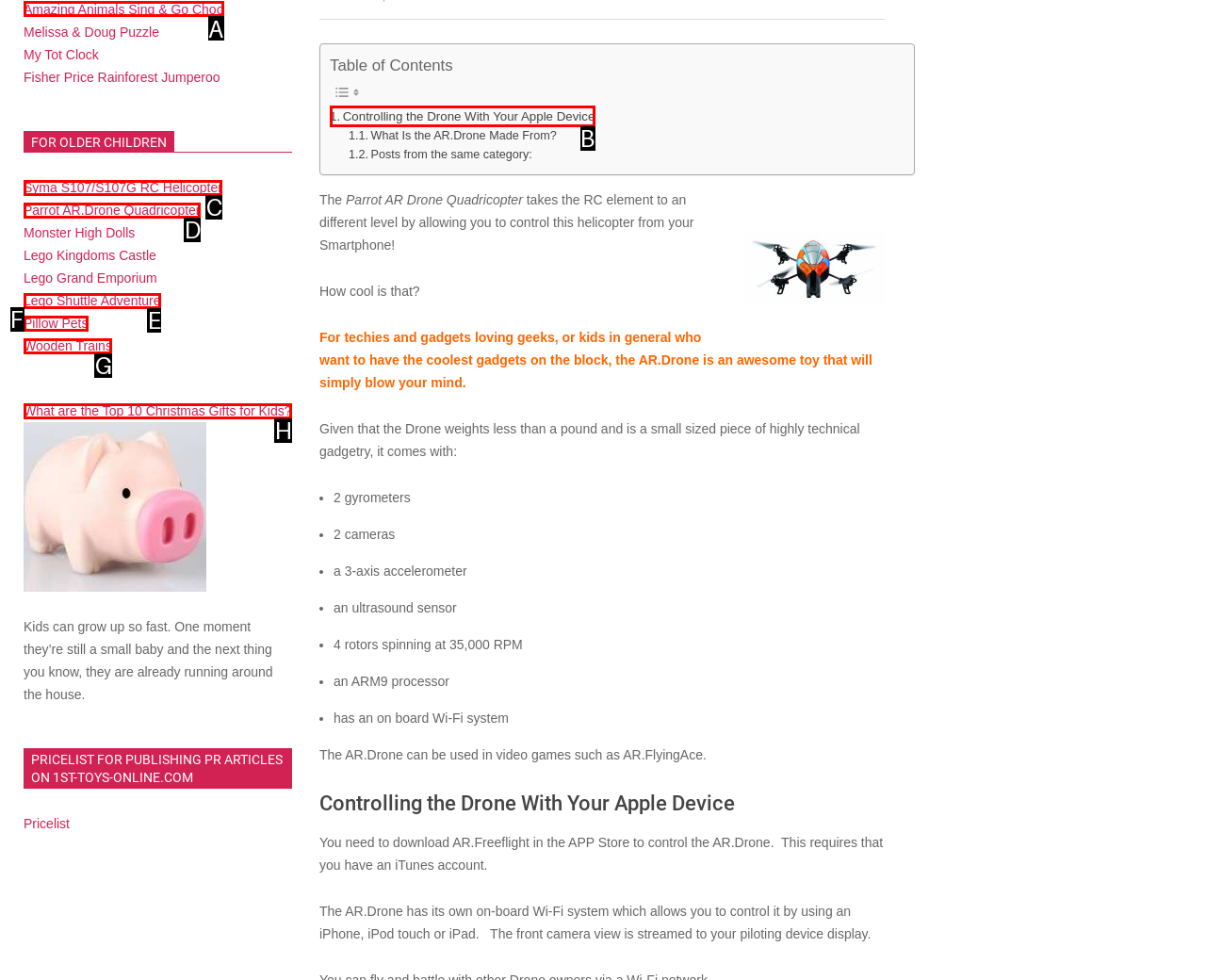From the given choices, identify the element that matches: Wooden Trains
Answer with the letter of the selected option.

G